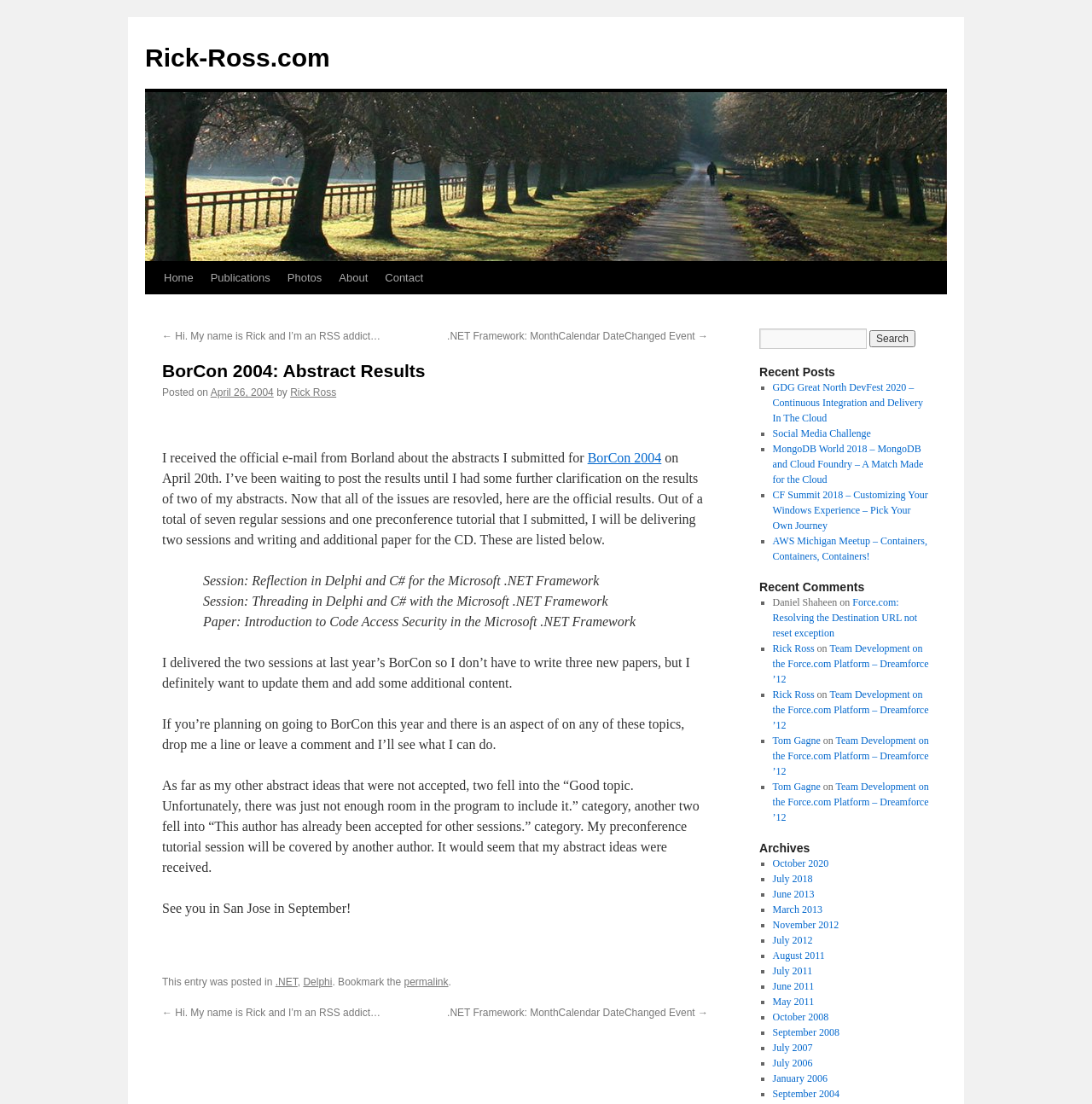Respond to the following question using a concise word or phrase: 
How many abstracts did the author submit?

Seven